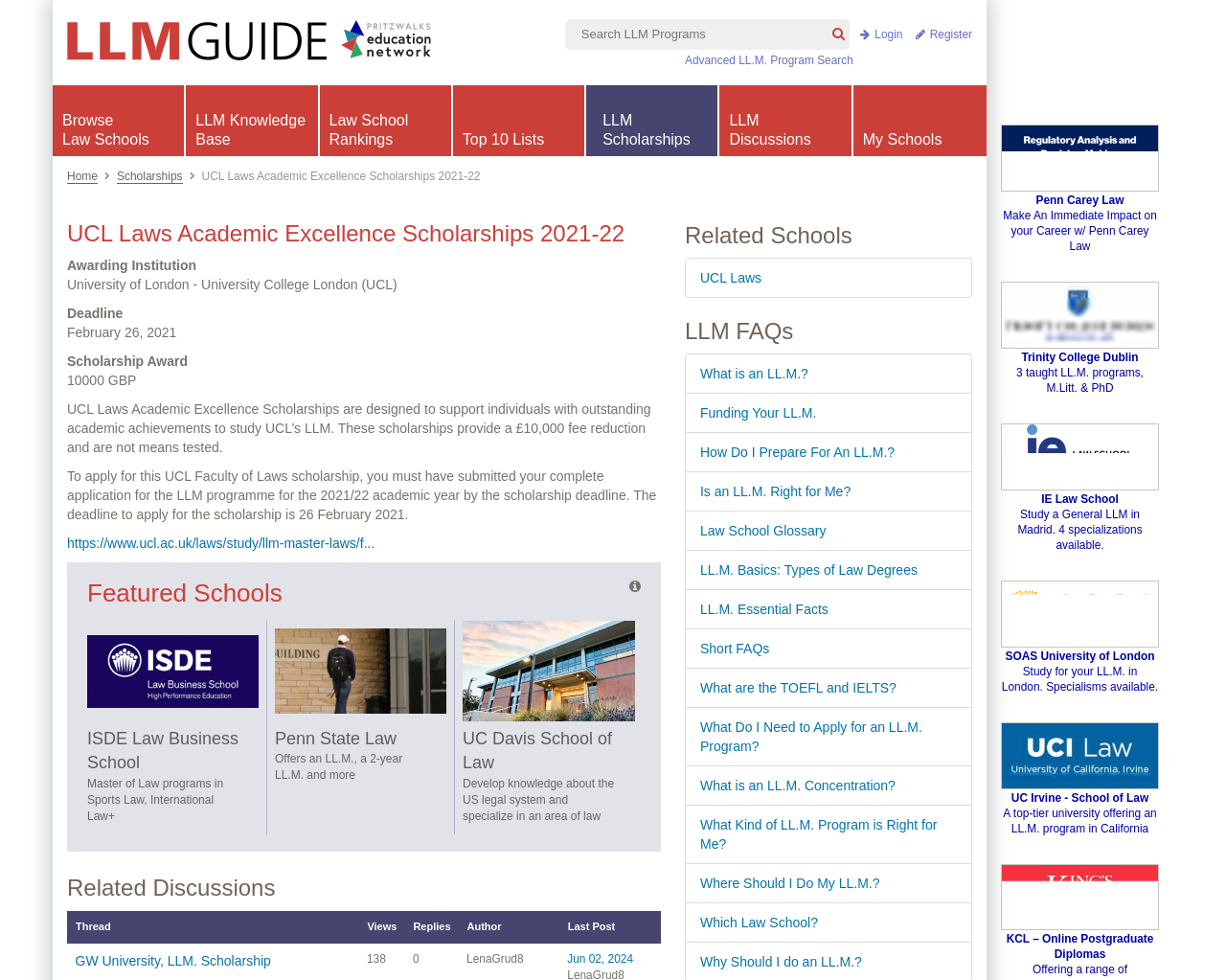How many LL.M. programs are mentioned in the 'LLM FAQs' section?
Offer a detailed and exhaustive answer to the question.

I found the answer by counting the number of link elements in the 'LLM FAQs' section, which are 13 in total.